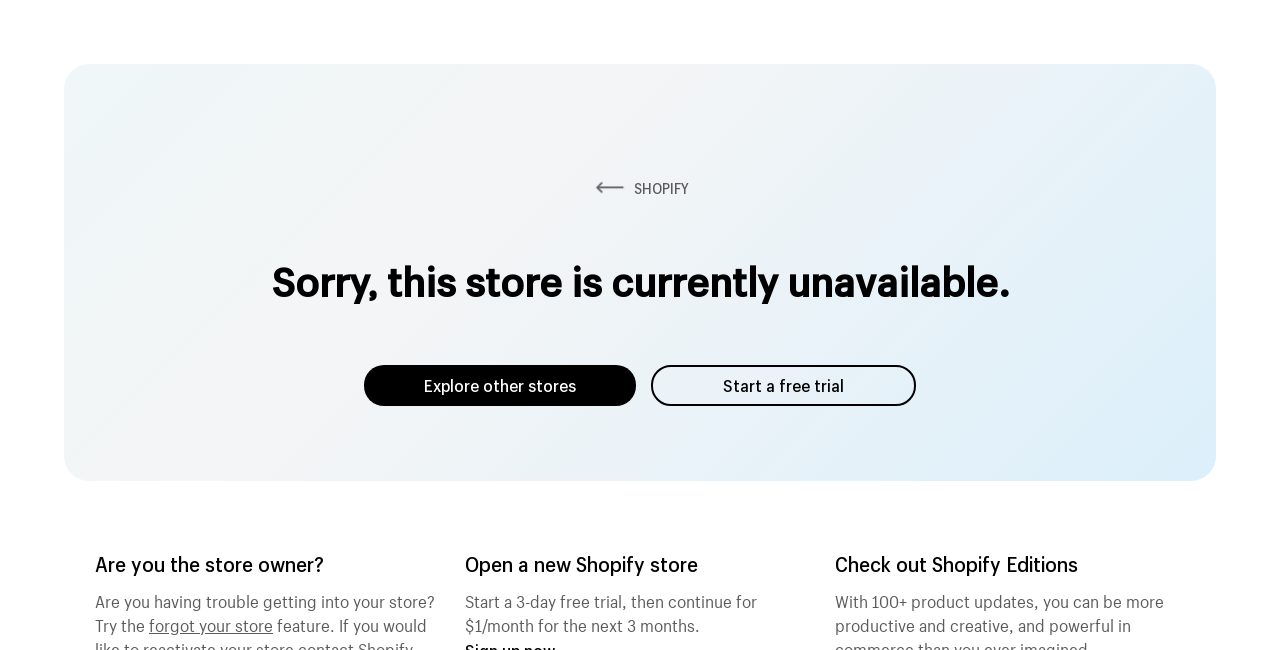Answer the question below in one word or phrase:
What is the purpose of the 'Explore other stores' link?

to explore other stores